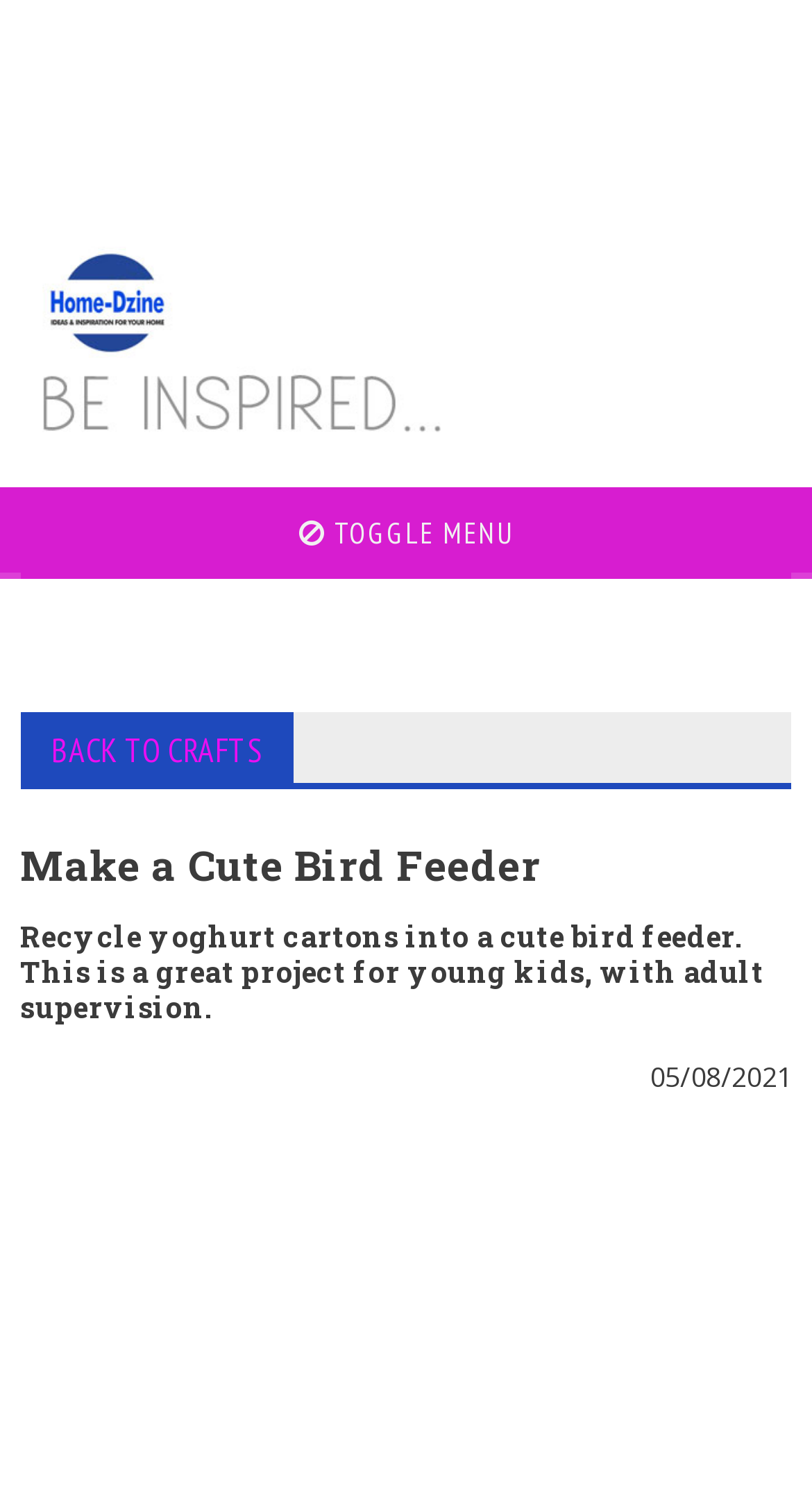Find the bounding box of the UI element described as: "BACK TO CRAFTS". The bounding box coordinates should be given as four float values between 0 and 1, i.e., [left, top, right, bottom].

[0.063, 0.488, 0.323, 0.516]